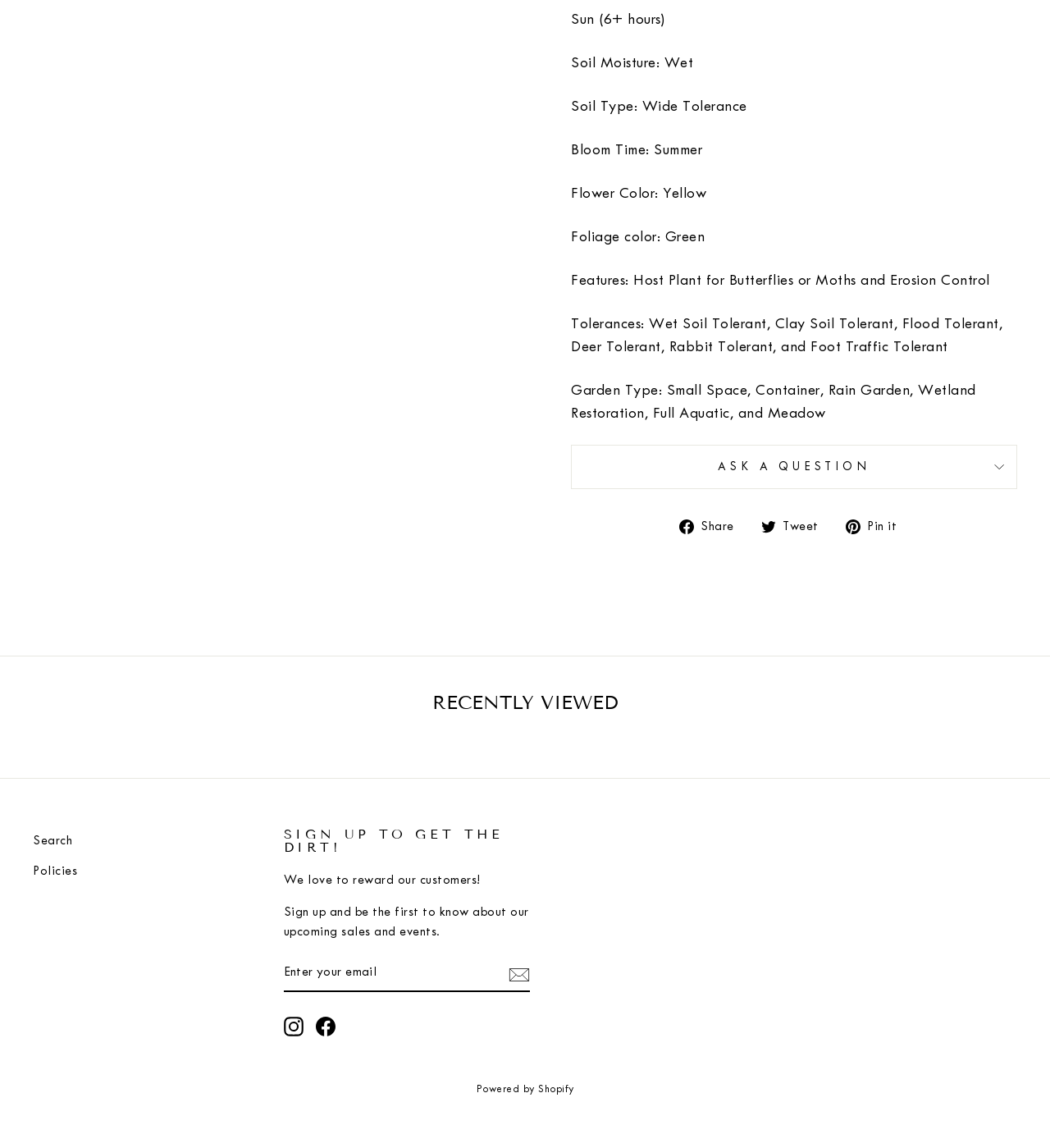What is the purpose of this plant in a garden?
Please provide a single word or phrase based on the screenshot.

Erosion Control